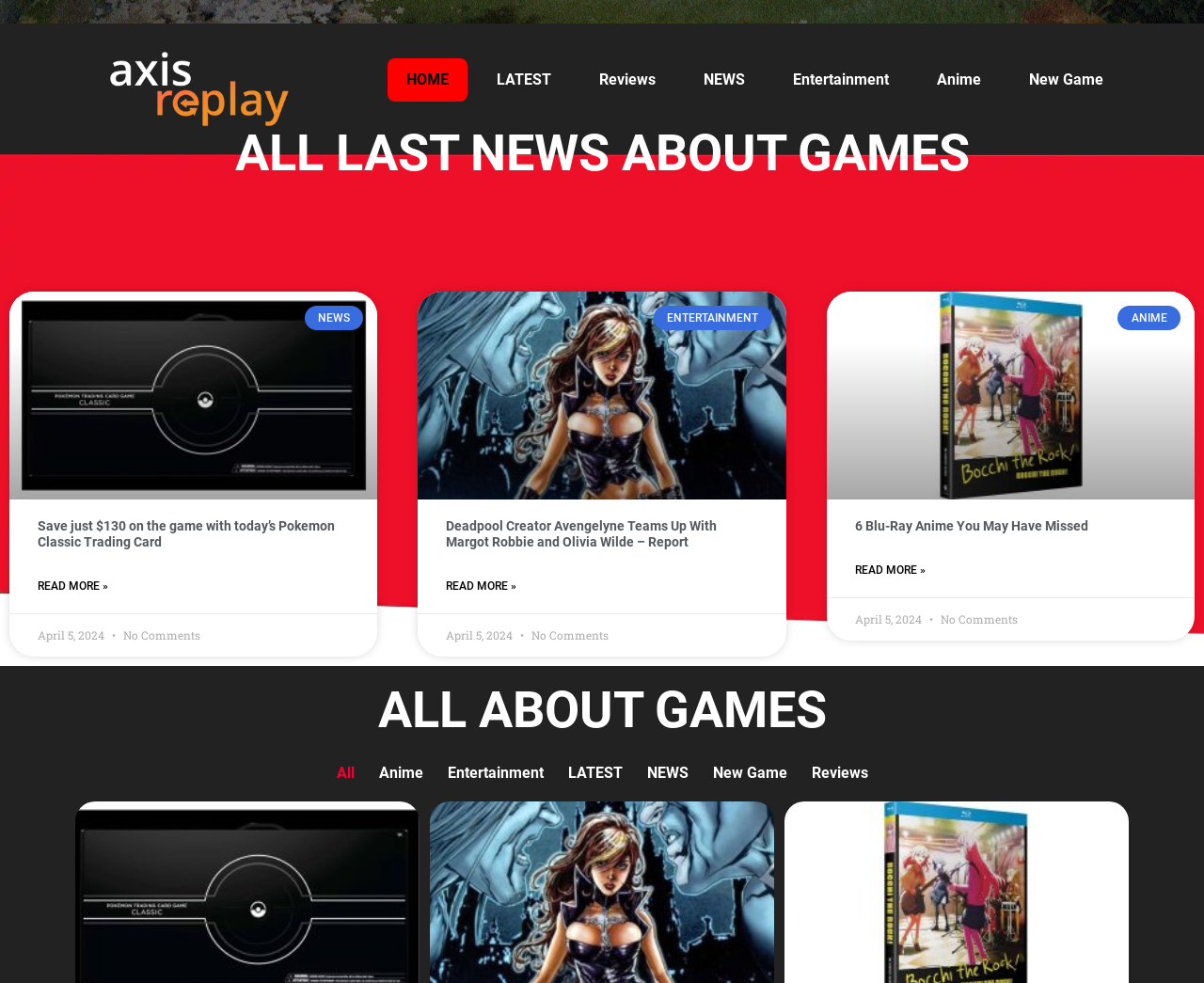Give the bounding box coordinates for this UI element: "parent_node: ENTERTAINMENT". The coordinates should be four float numbers between 0 and 1, arranged as [left, top, right, bottom].

[0.347, 0.297, 0.653, 0.508]